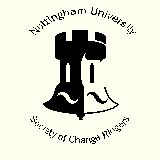Provide a comprehensive description of the image.

The image features the logo of the Nottingham University Society of Change Ringers. The design incorporates black silhouettes of a castle tower and bells, framed by a circular text banner that reads "Nottingham University" at the top and "Society of Change Ringers" at the bottom. This emblem symbolizes the society's dedication to the art of change ringing, a traditional form of bell ringing that emphasizes mathematical sequences and cultural heritage. The logo effectively represents the identity and mission of the society within the university community.